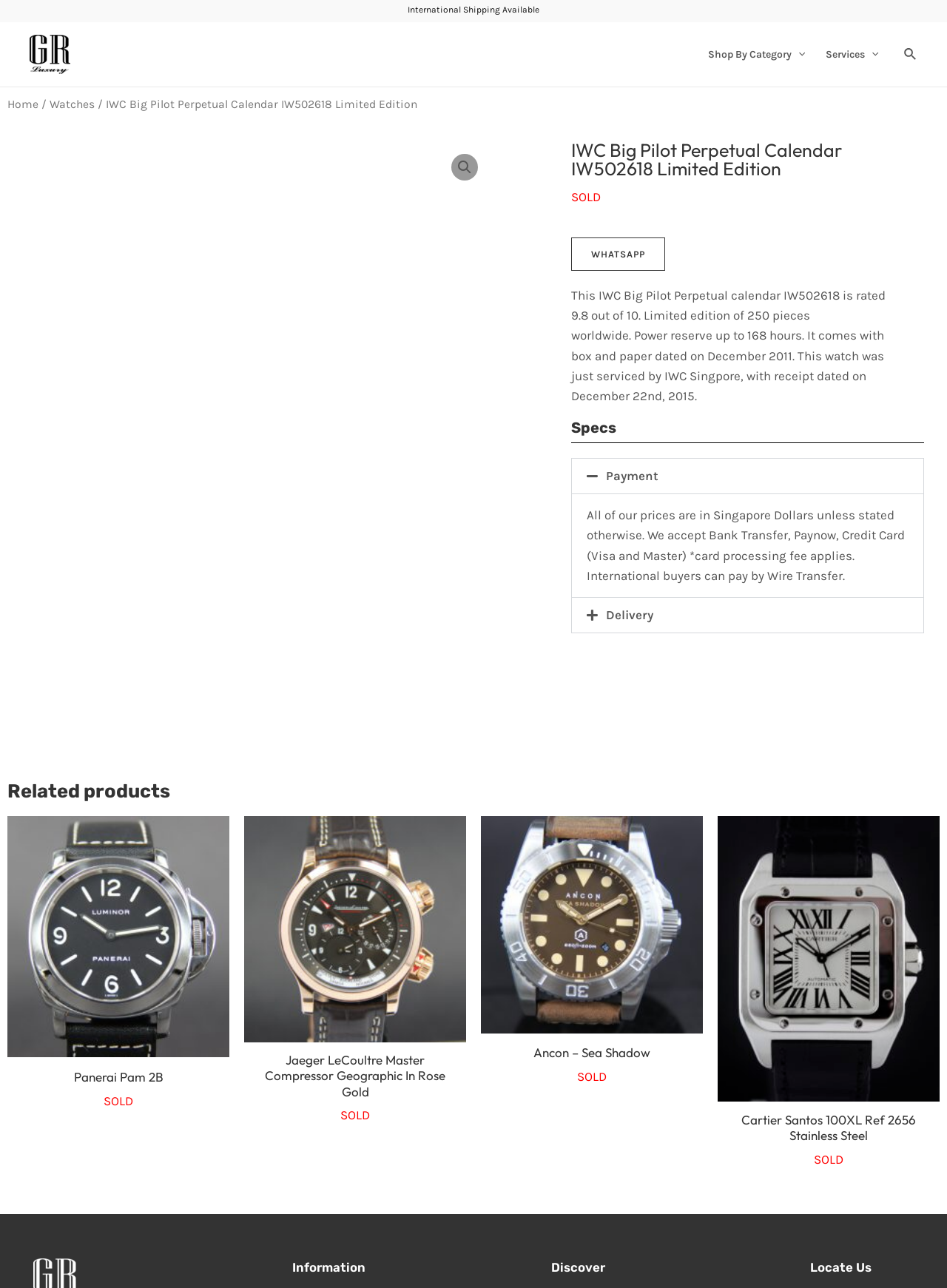Find the bounding box coordinates of the element you need to click on to perform this action: 'Search for a product'. The coordinates should be represented by four float values between 0 and 1, in the format [left, top, right, bottom].

[0.955, 0.035, 0.969, 0.05]